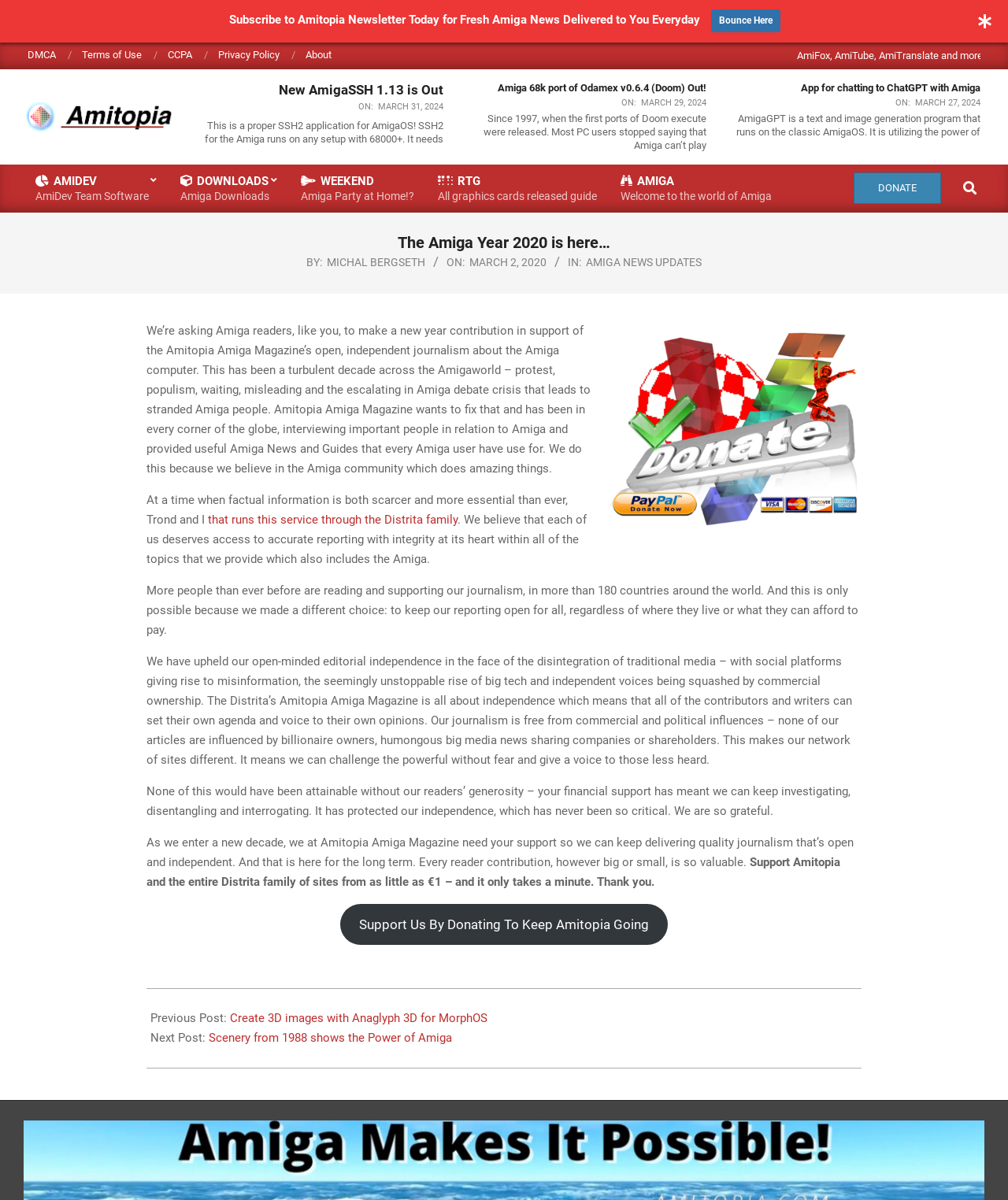Extract the primary header of the webpage and generate its text.

The Amiga Year 2020 is here…